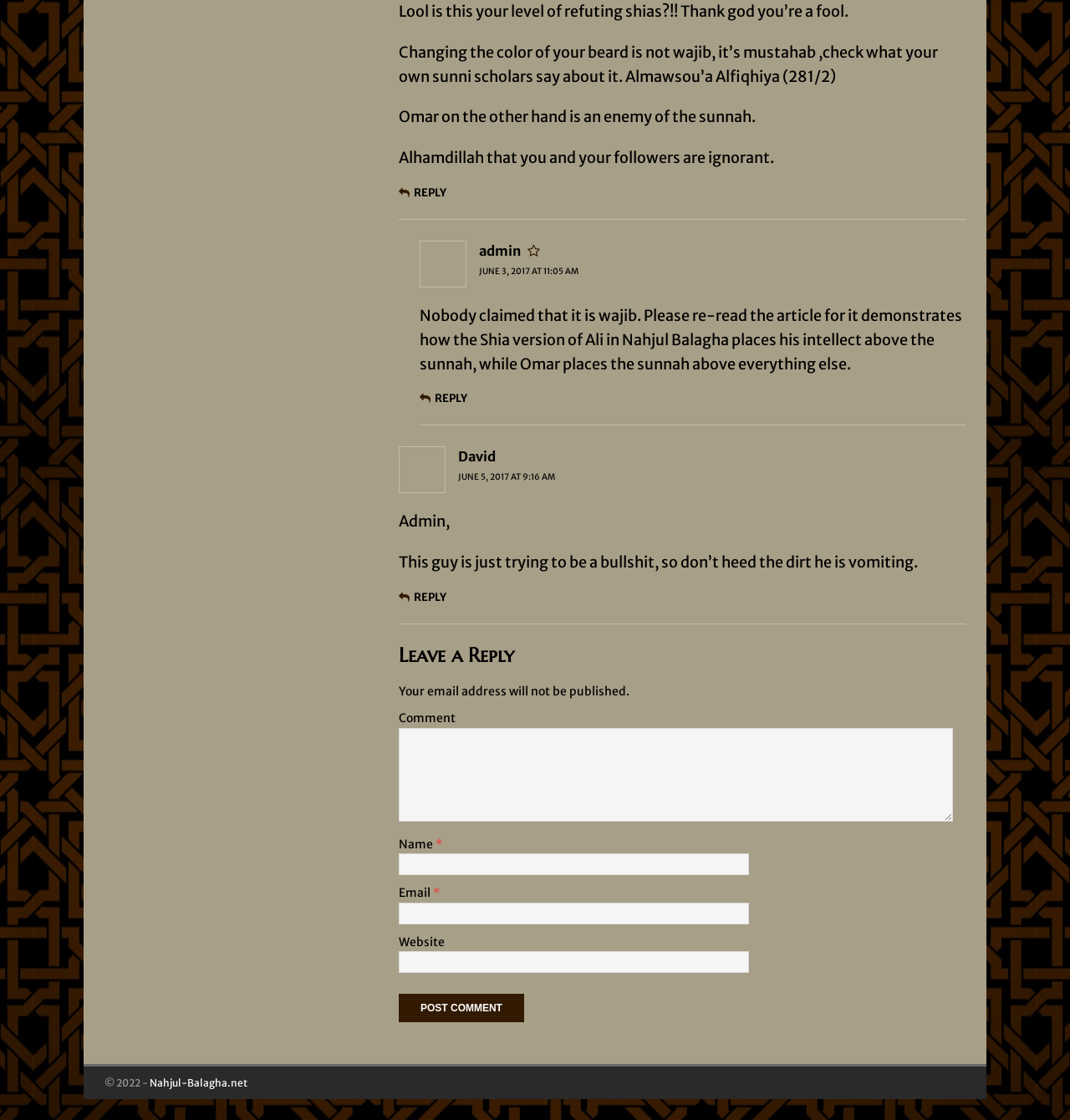Please reply to the following question using a single word or phrase: 
How many reply links are there on the webpage?

3